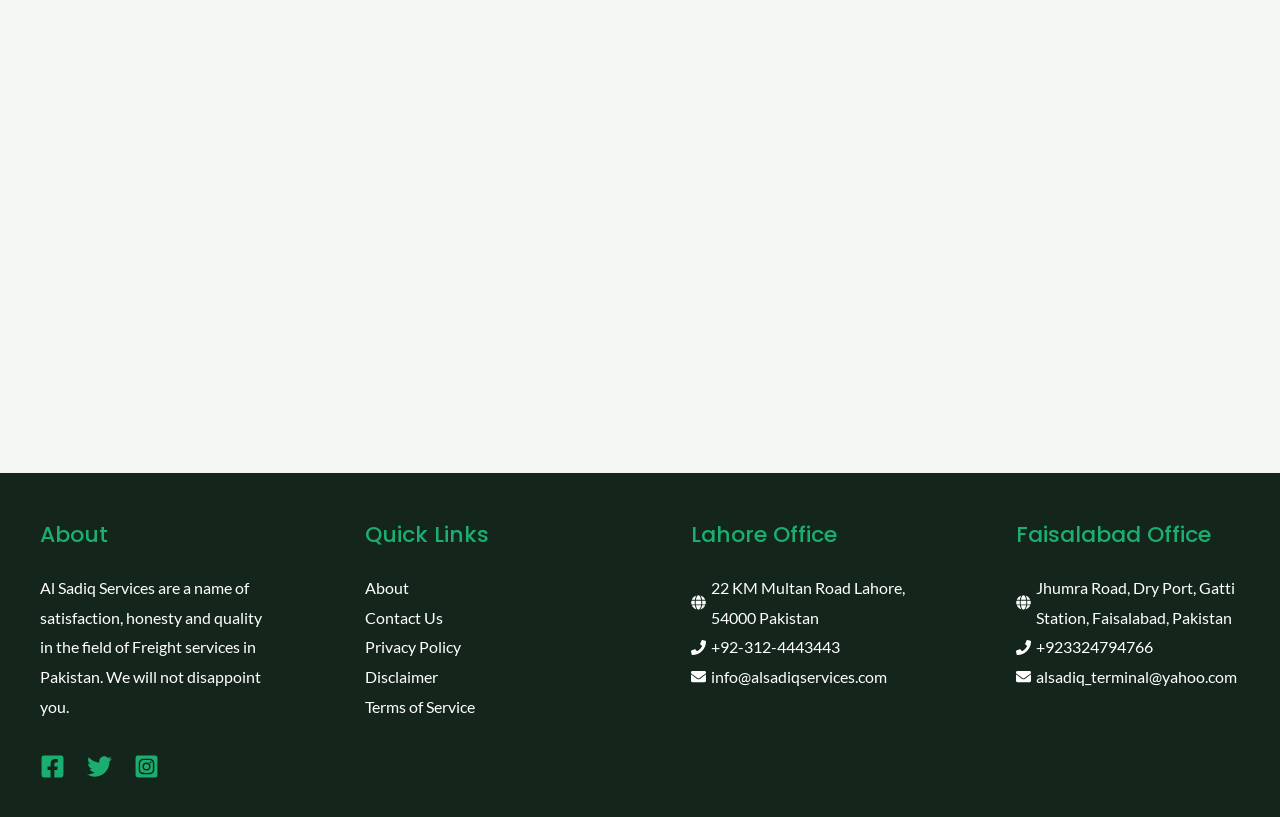Please locate the bounding box coordinates of the element that should be clicked to achieve the given instruction: "View Lahore Office contact information".

[0.555, 0.78, 0.656, 0.803]